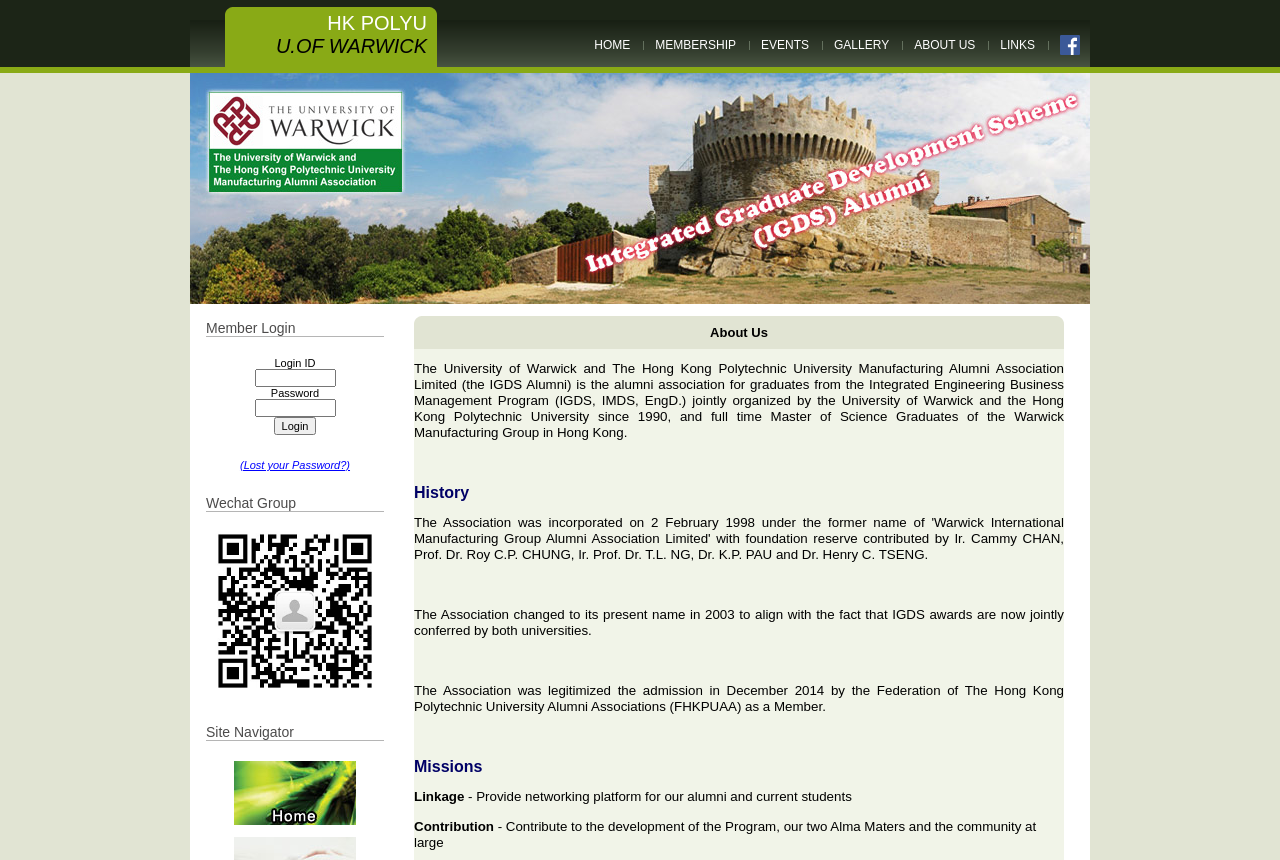Identify the bounding box coordinates of the specific part of the webpage to click to complete this instruction: "Login to member account".

[0.214, 0.485, 0.247, 0.506]